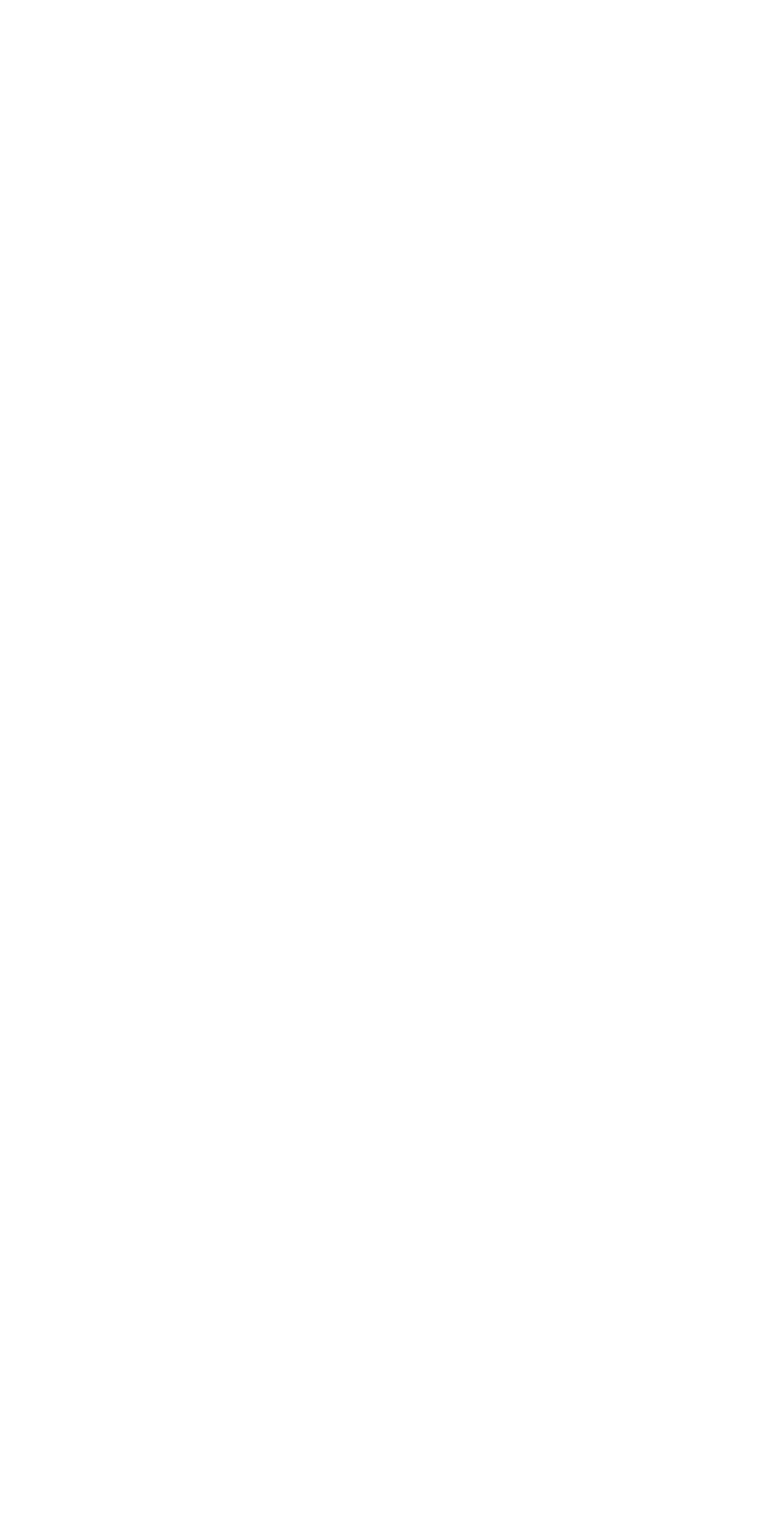What is the purpose of the 'Pride Store' section?
Refer to the image and provide a one-word or short phrase answer.

To provide policies